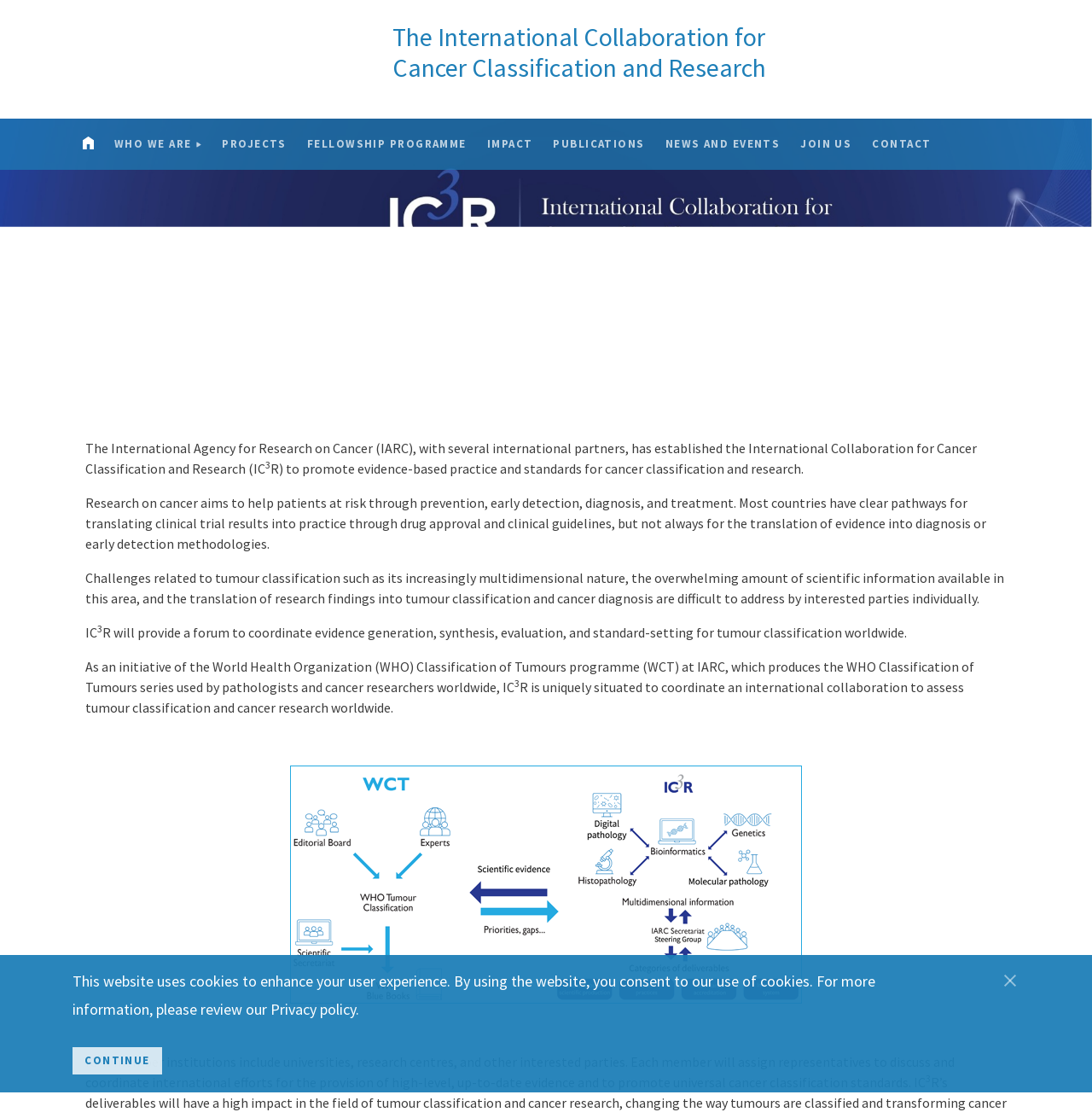Answer with a single word or phrase: 
What is the organization behind IC3R?

IARC